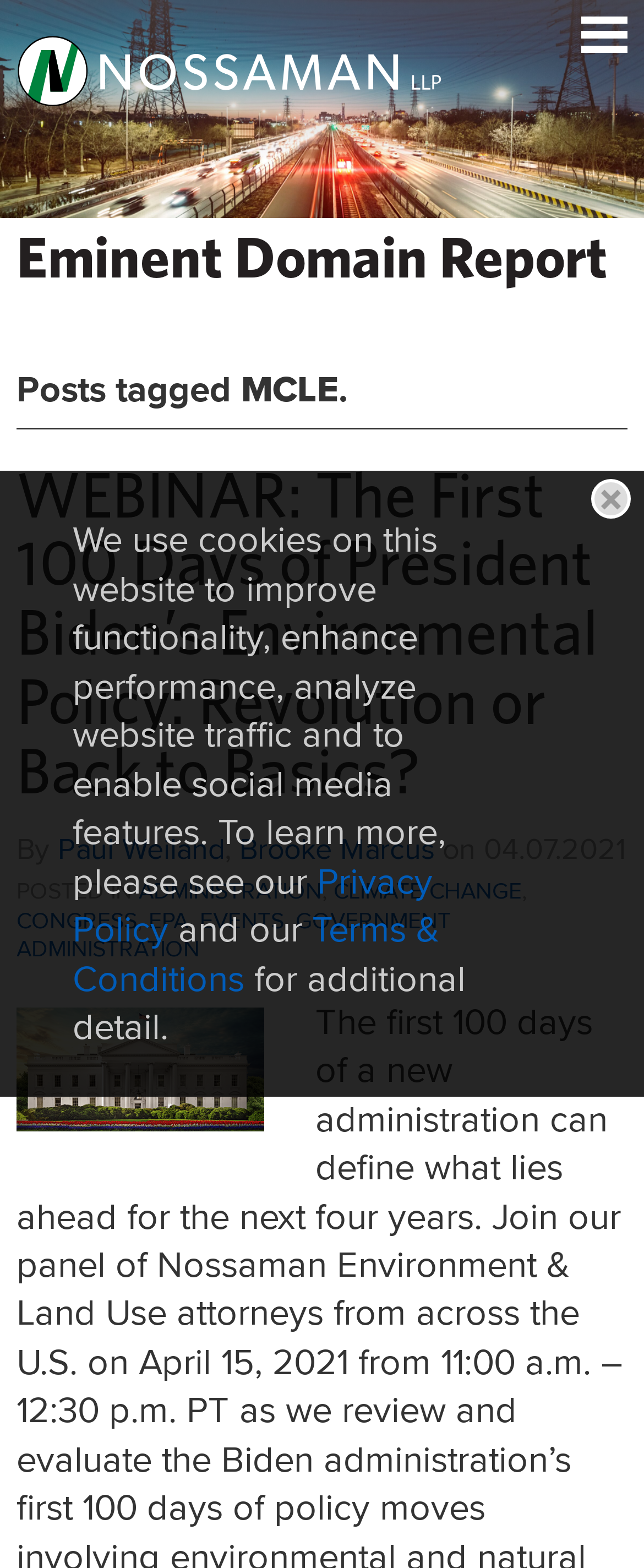What is the date of the post?
Based on the image, give a concise answer in the form of a single word or short phrase.

04.07.2021